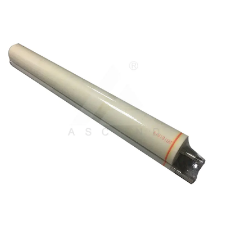What is the reputation of Ascend in the printing industry?
Examine the image and give a concise answer in one word or a short phrase.

High-quality replacement parts